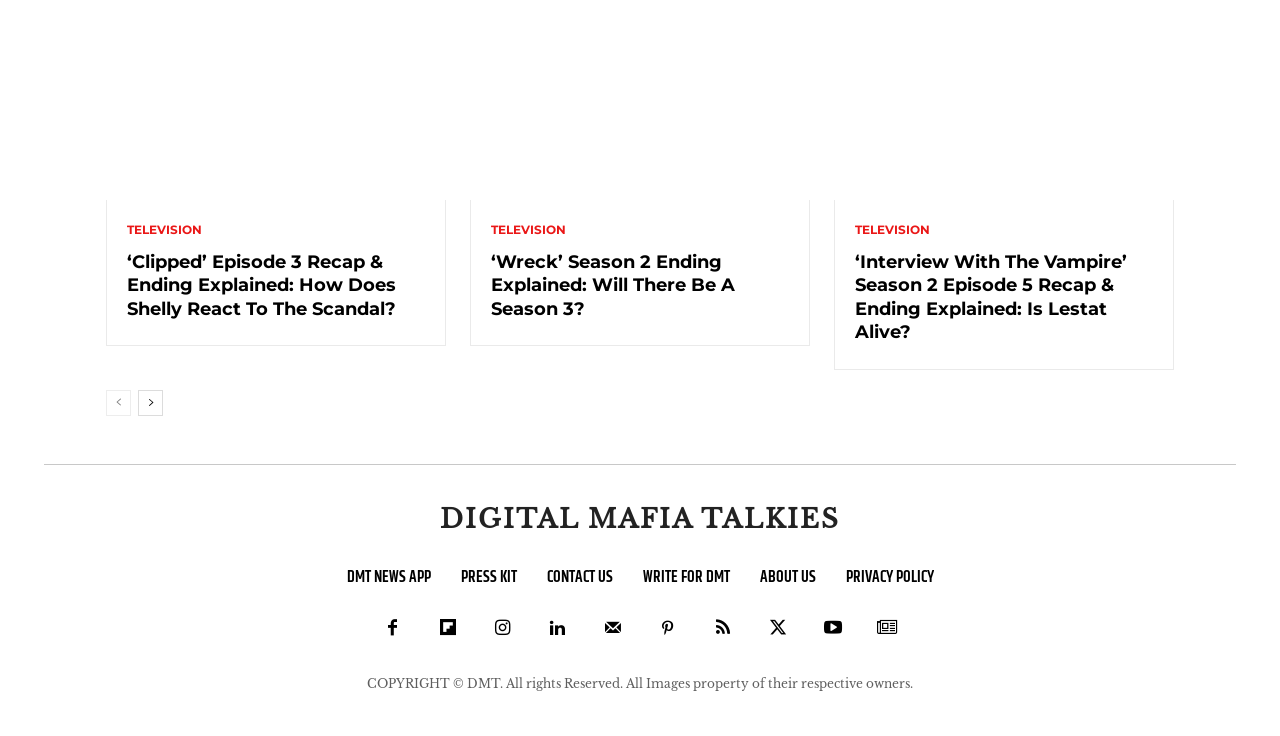Give a one-word or one-phrase response to the question:
What is the category of the first article?

TELEVISION